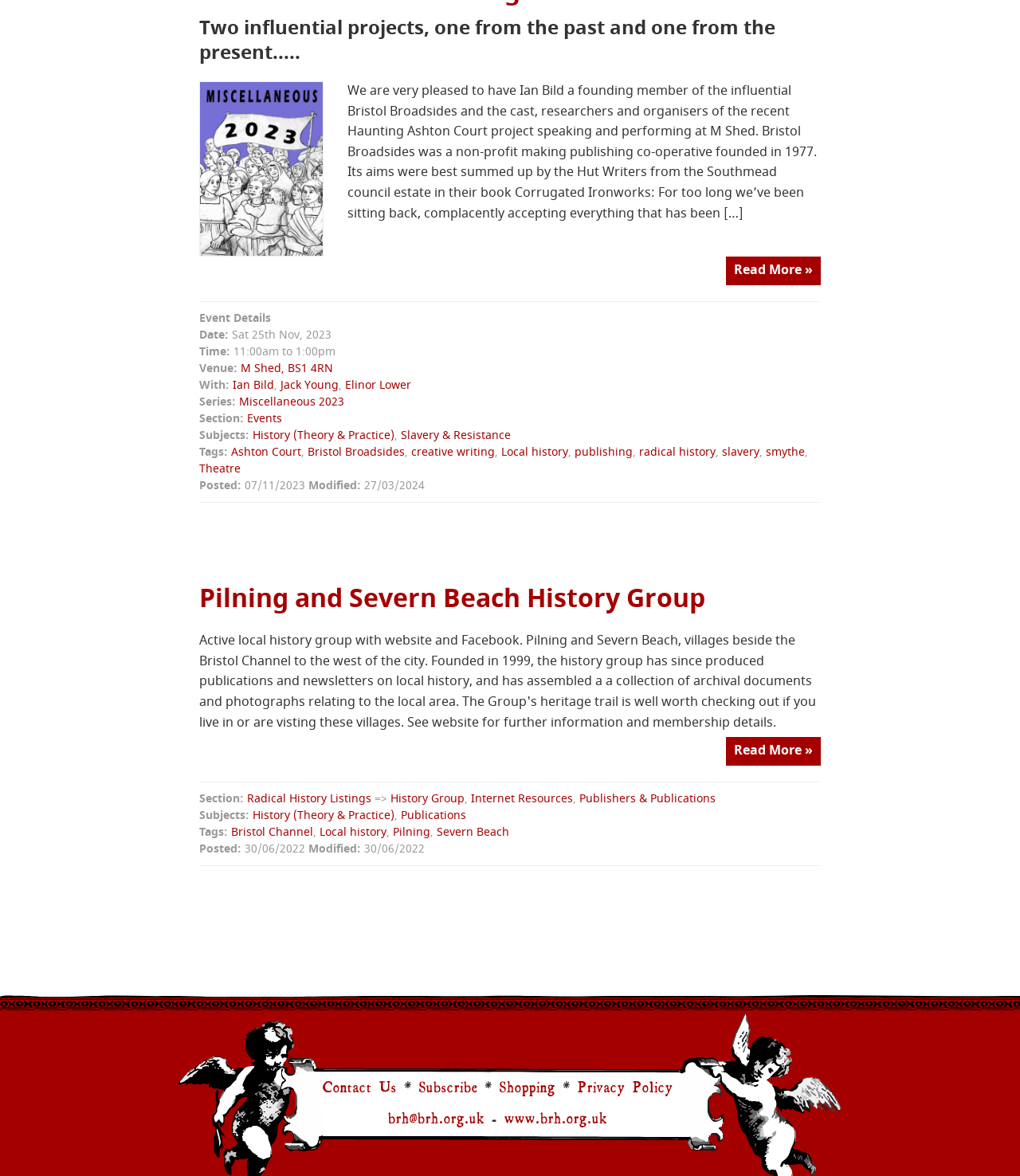Please examine the image and provide a detailed answer to the question: What is the date of the event?

The date of the event can be found in the footer section of the webpage, under the 'Event Details' section, where it is specified as 'Sat 25th Nov, 2023'.